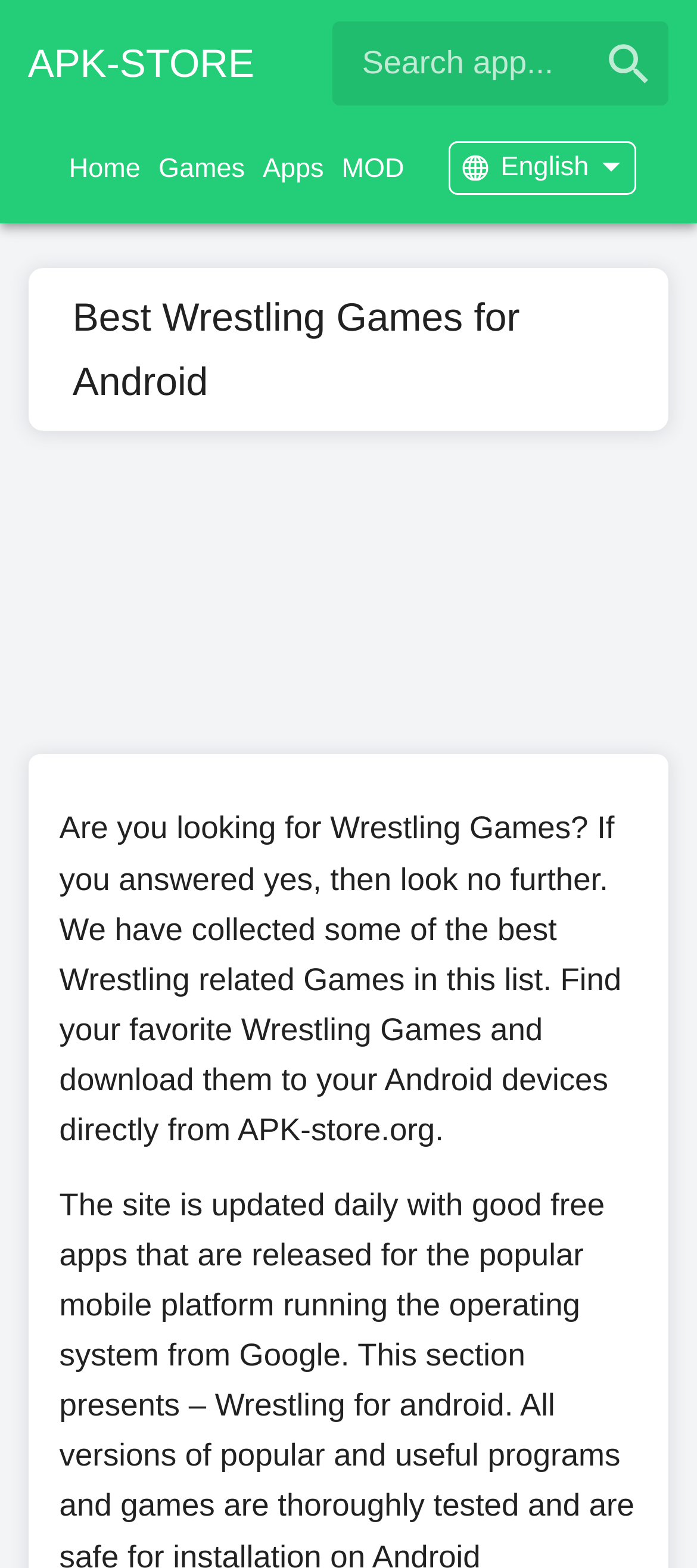Determine which piece of text is the heading of the webpage and provide it.

Best Wrestling Games for Android